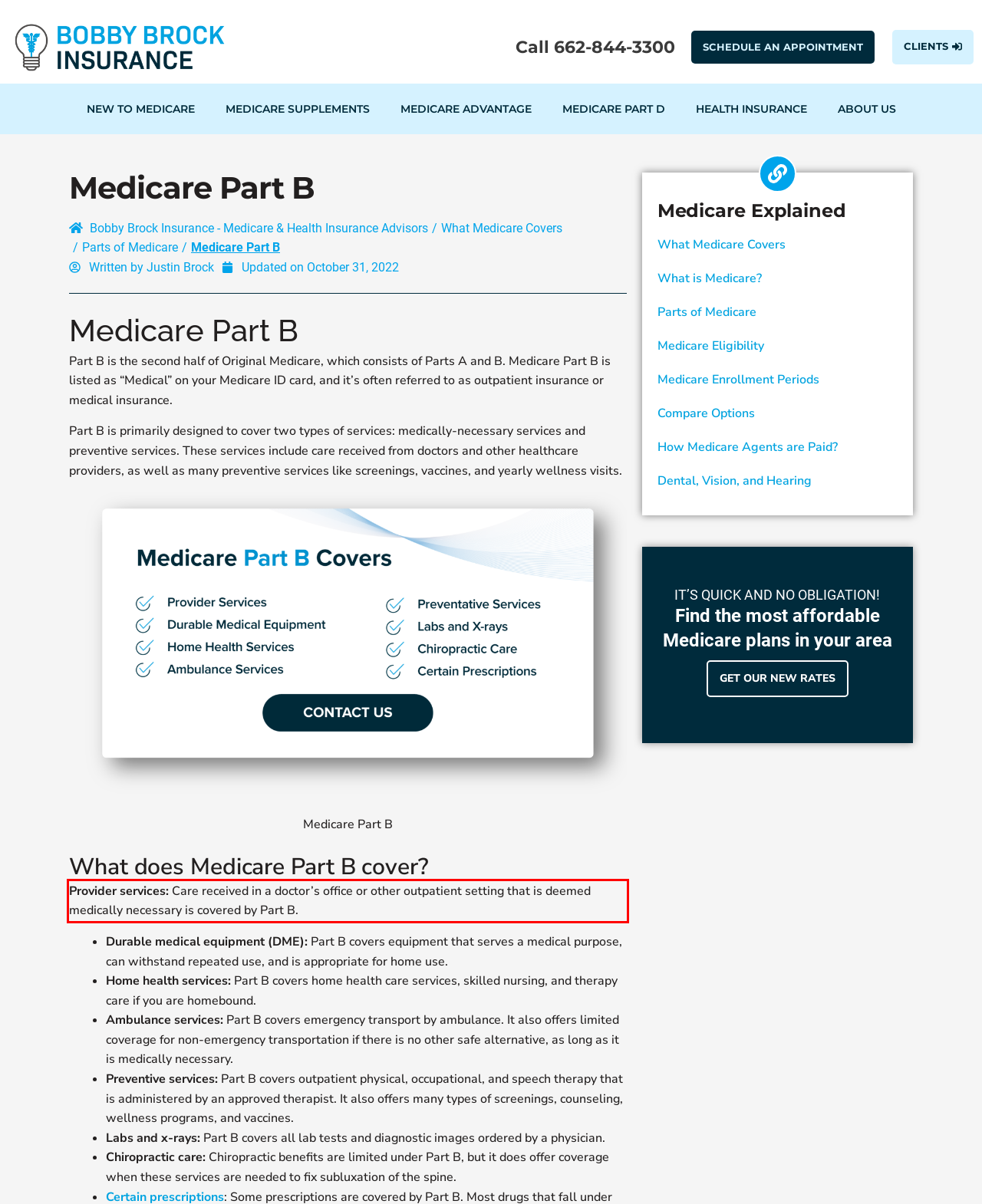Given the screenshot of a webpage, identify the red rectangle bounding box and recognize the text content inside it, generating the extracted text.

Provider services: Care received in a doctor’s office or other outpatient setting that is deemed medically necessary is covered by Part B.